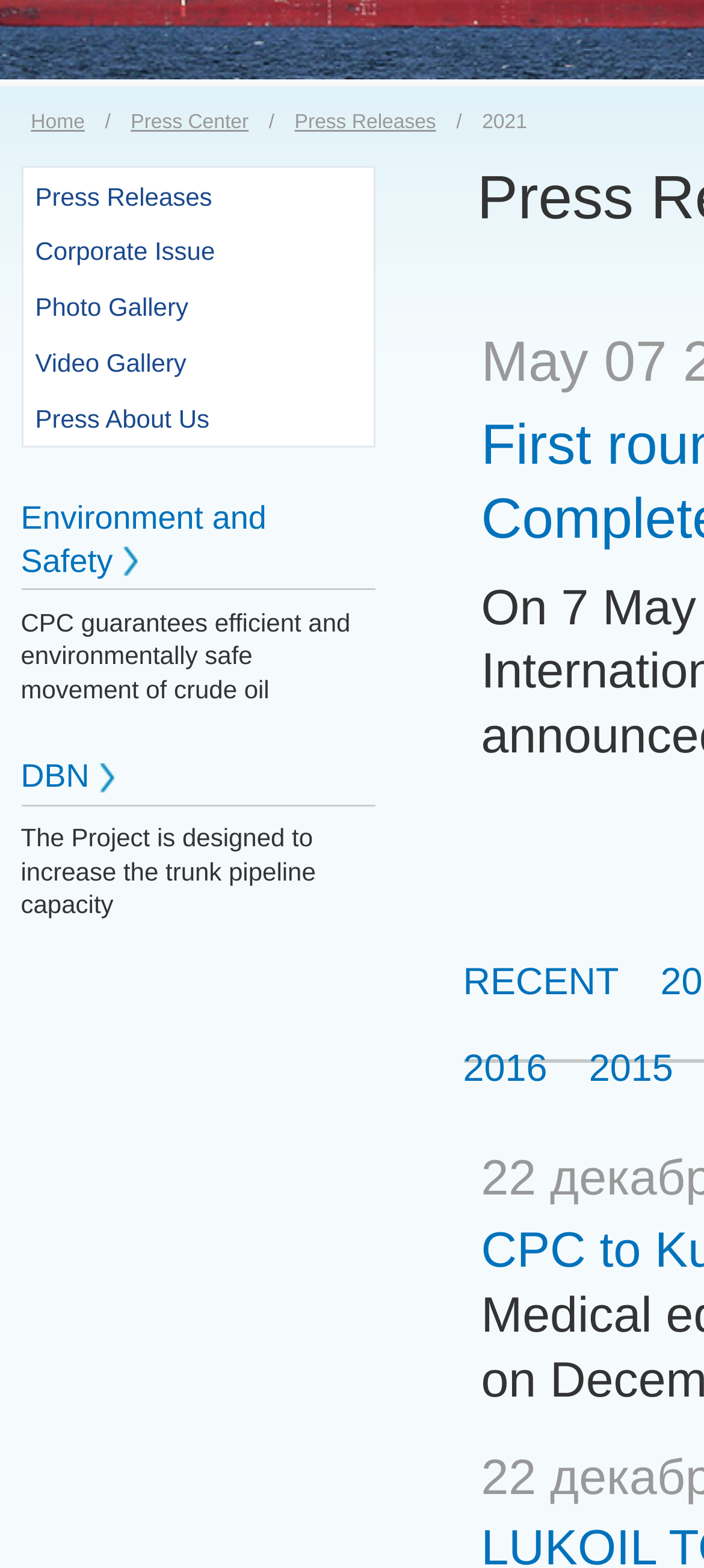Please determine the bounding box of the UI element that matches this description: Press About Us. The coordinates should be given as (top-left x, top-left y, bottom-right x, bottom-right y), with all values between 0 and 1.

[0.032, 0.249, 0.529, 0.284]